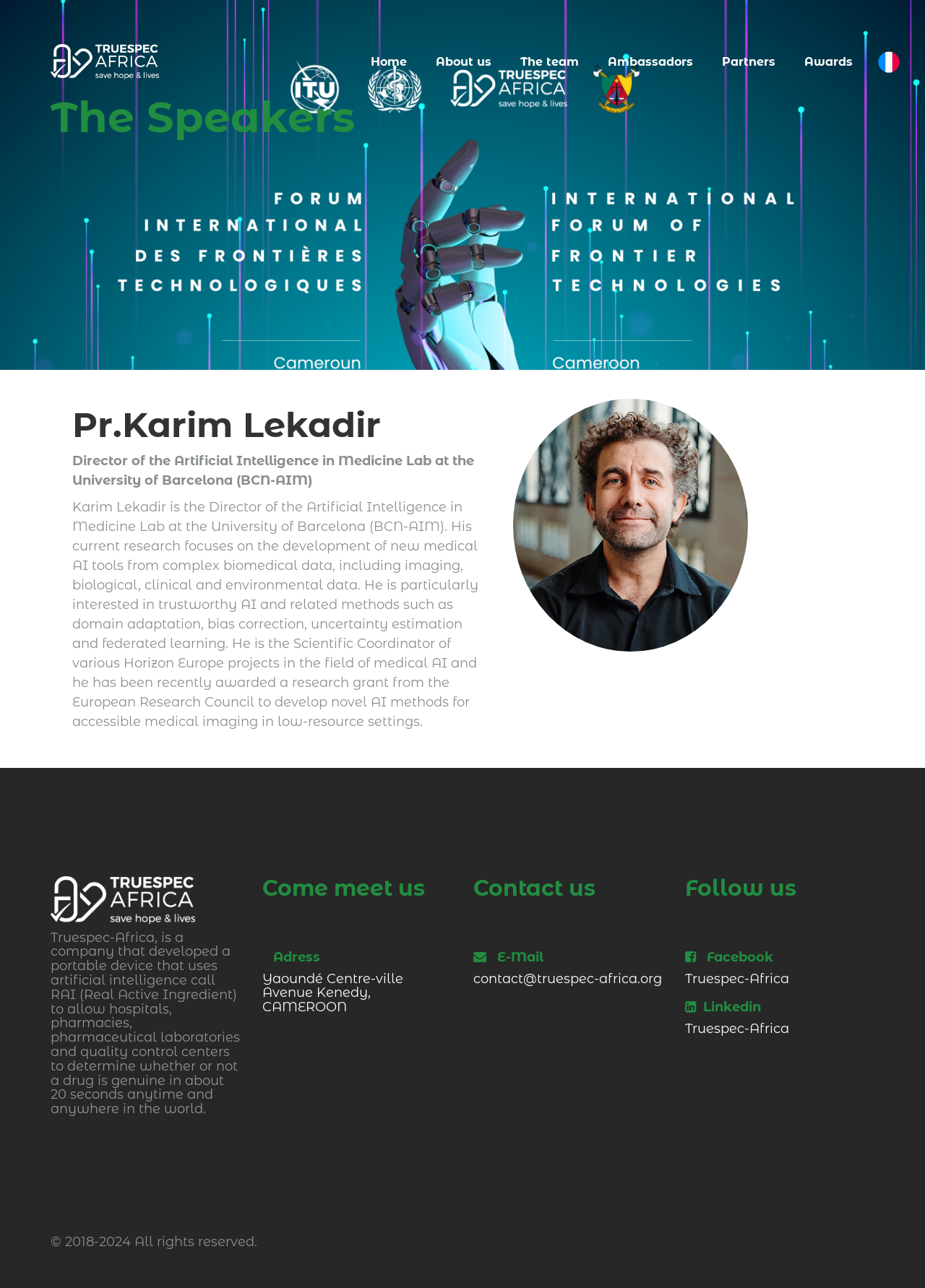Determine the coordinates of the bounding box that should be clicked to complete the instruction: "View Karim Lekadir's profile". The coordinates should be represented by four float numbers between 0 and 1: [left, top, right, bottom].

[0.078, 0.315, 0.531, 0.345]